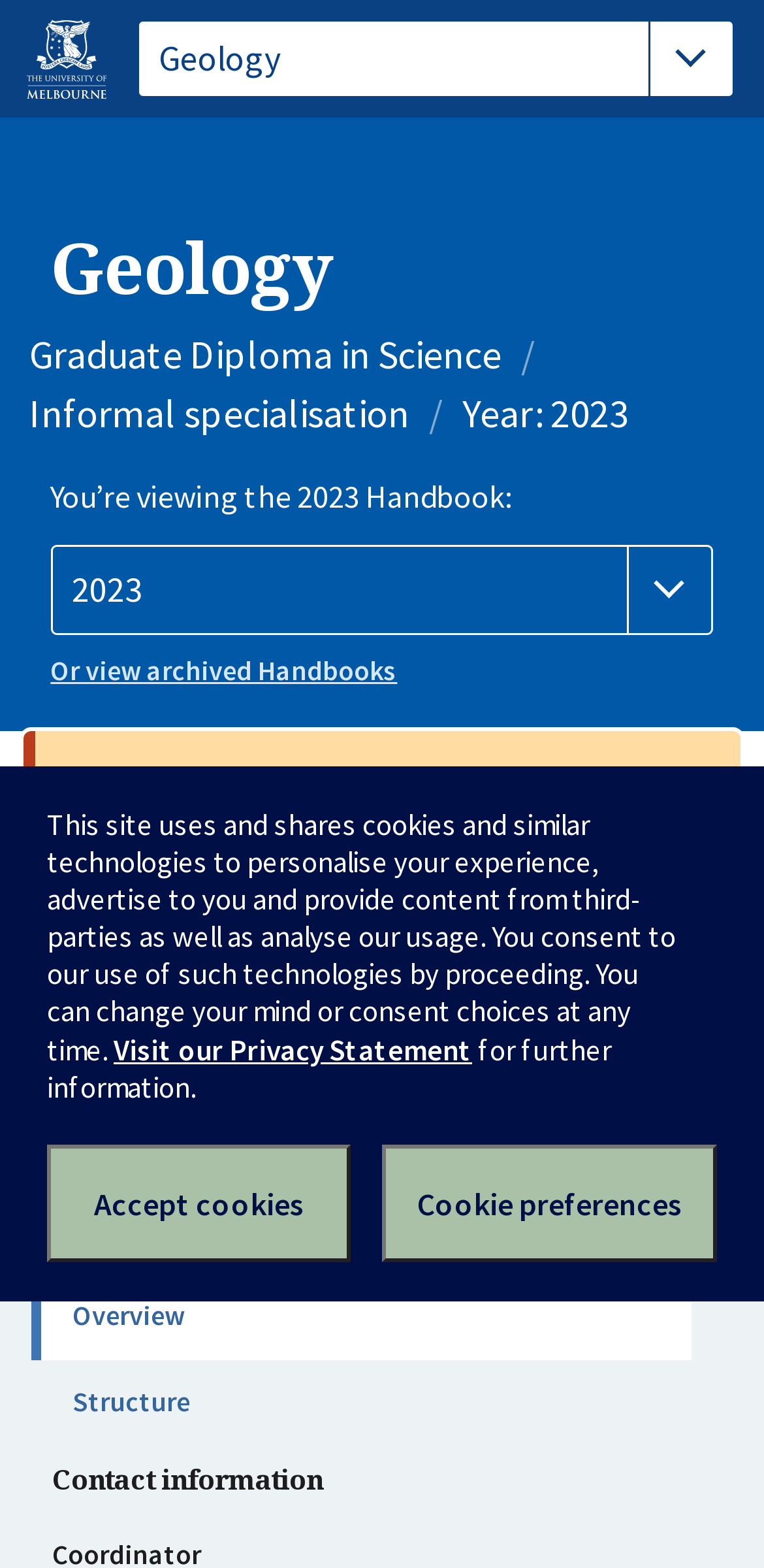What is the name of the course?
Carefully examine the image and provide a detailed answer to the question.

I found the answer by looking at the heading 'Geology' and the text 'Graduate Diploma in Science'. This indicates that the course is related to Geology.